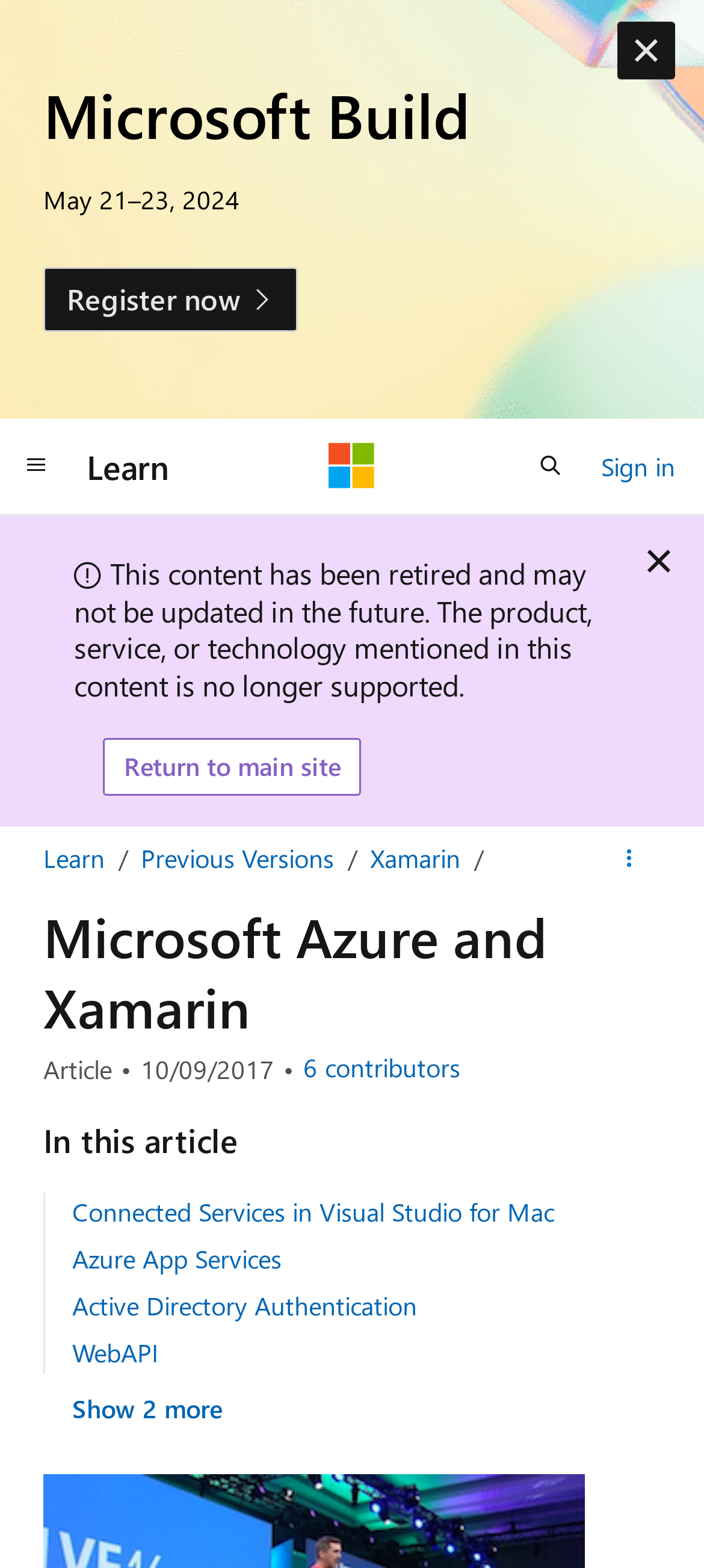Please find the bounding box for the UI component described as follows: "6 contributors".

[0.431, 0.672, 0.654, 0.691]